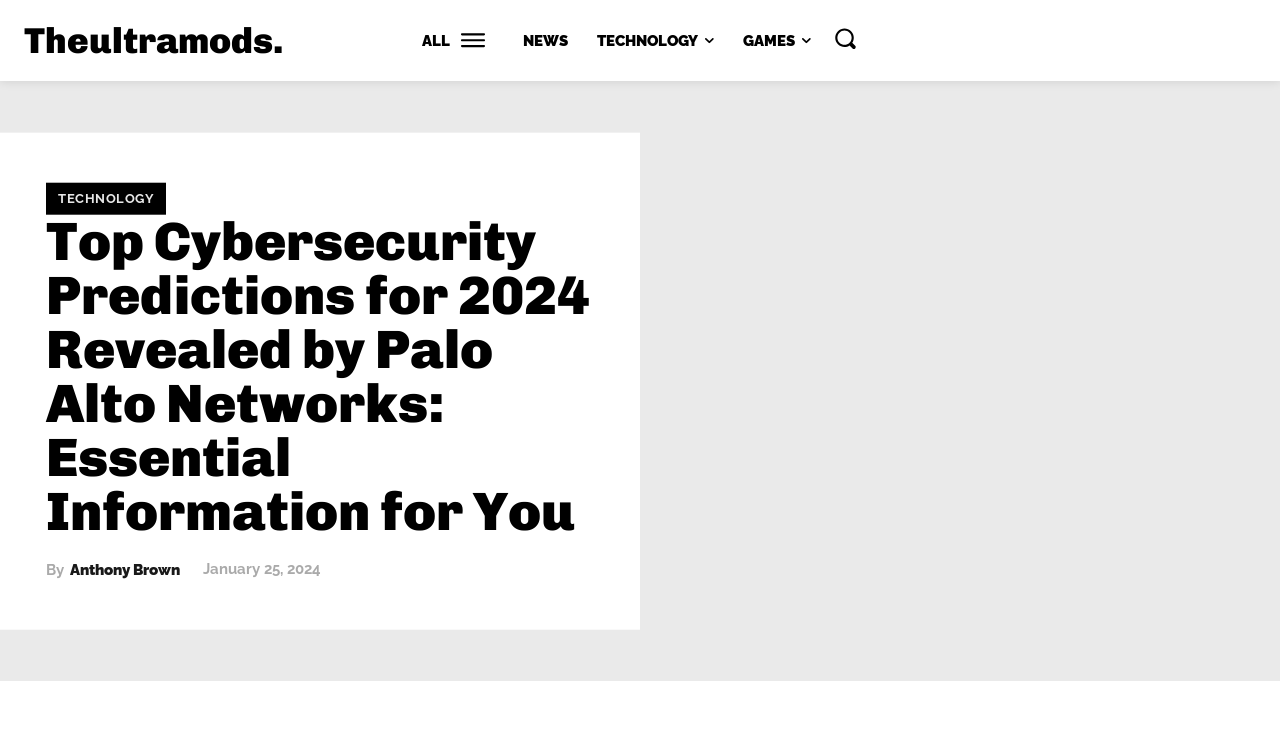Locate the bounding box coordinates of the element you need to click to accomplish the task described by this instruction: "View the article by Anthony Brown".

[0.055, 0.771, 0.141, 0.792]